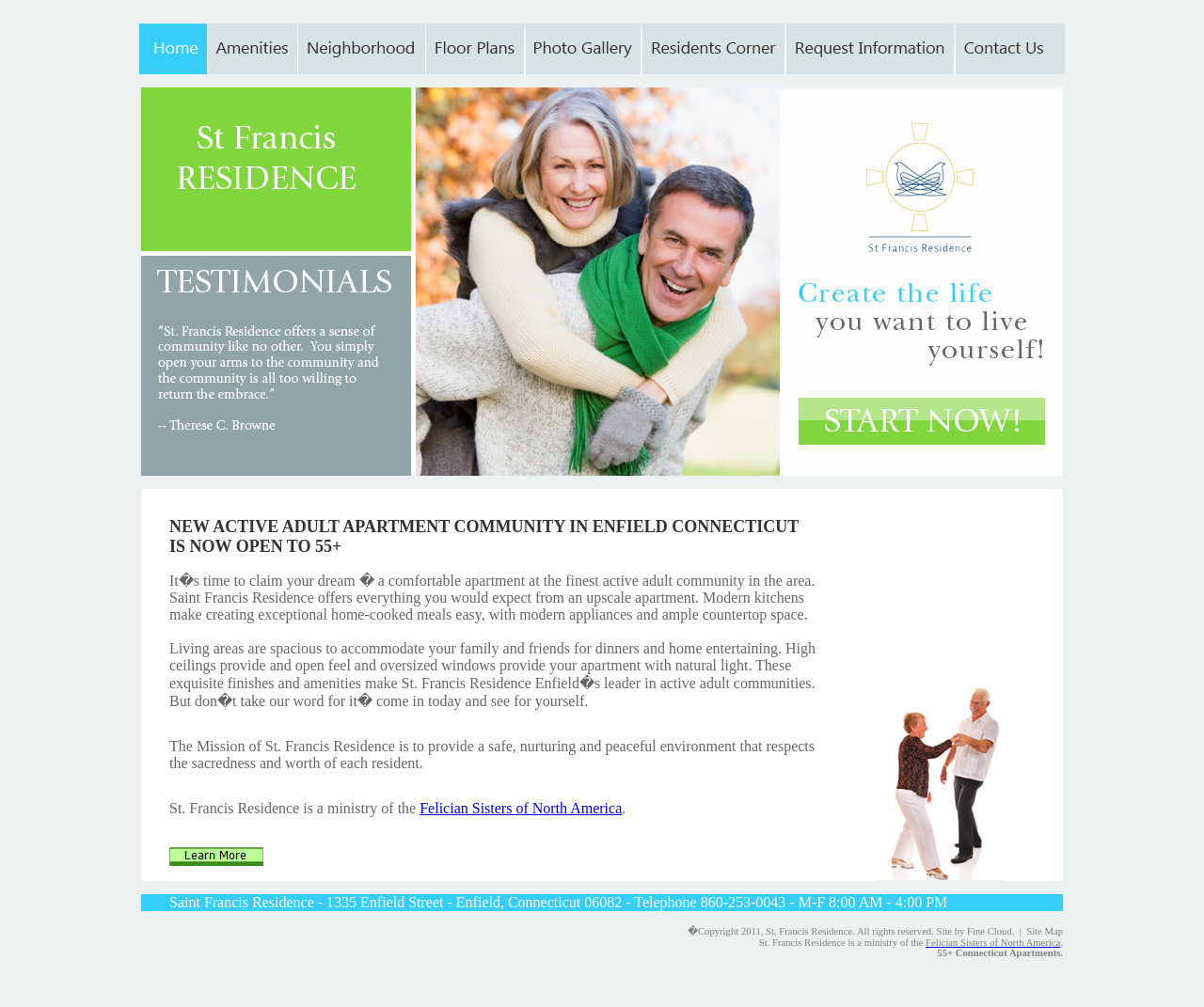What is the mission of Saint Francis Residence?
Please give a well-detailed answer to the question.

According to the webpage content, the mission of Saint Francis Residence is to provide a safe, nurturing and peaceful environment that respects the sacredness and worth of each resident.